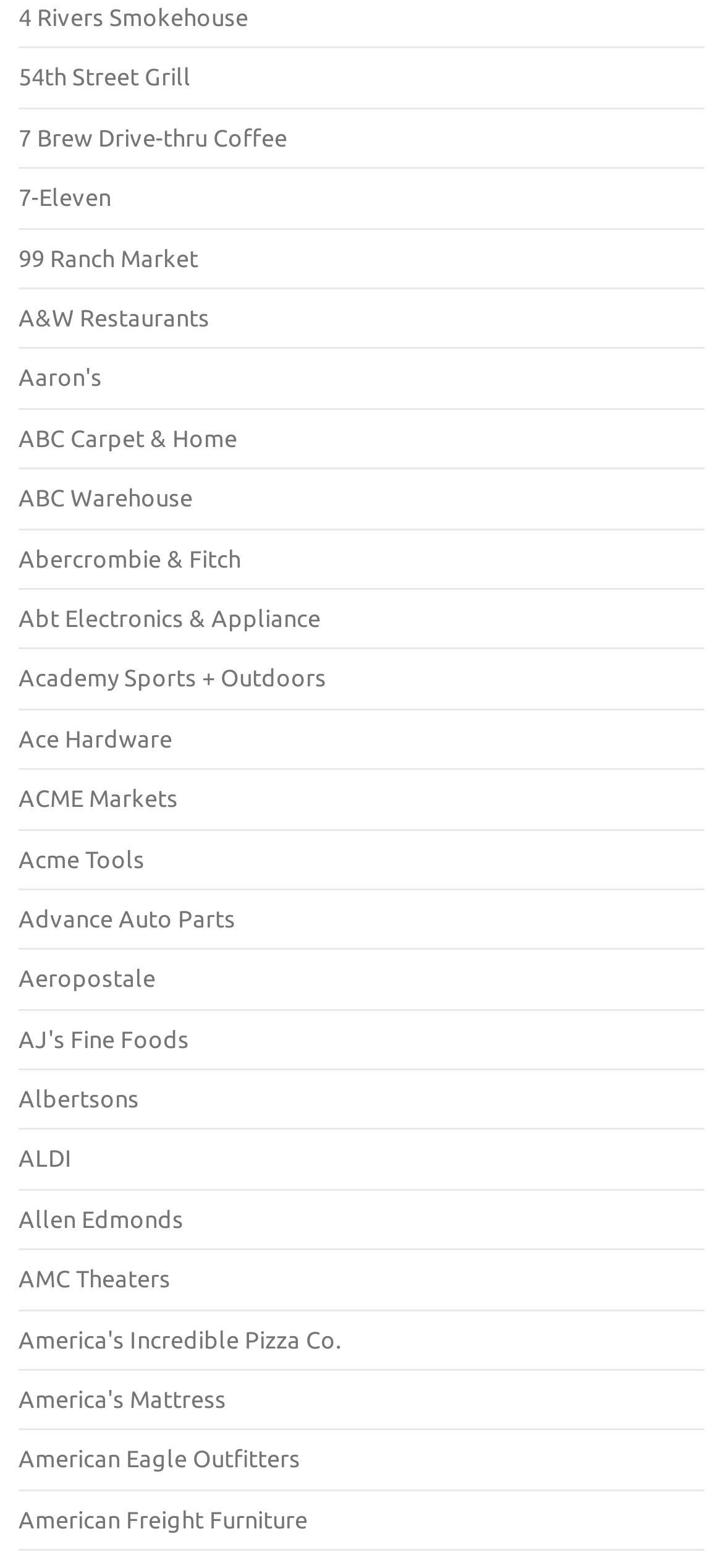Find the UI element described as: "Aeropostale" and predict its bounding box coordinates. Ensure the coordinates are four float numbers between 0 and 1, [left, top, right, bottom].

[0.026, 0.616, 0.215, 0.632]